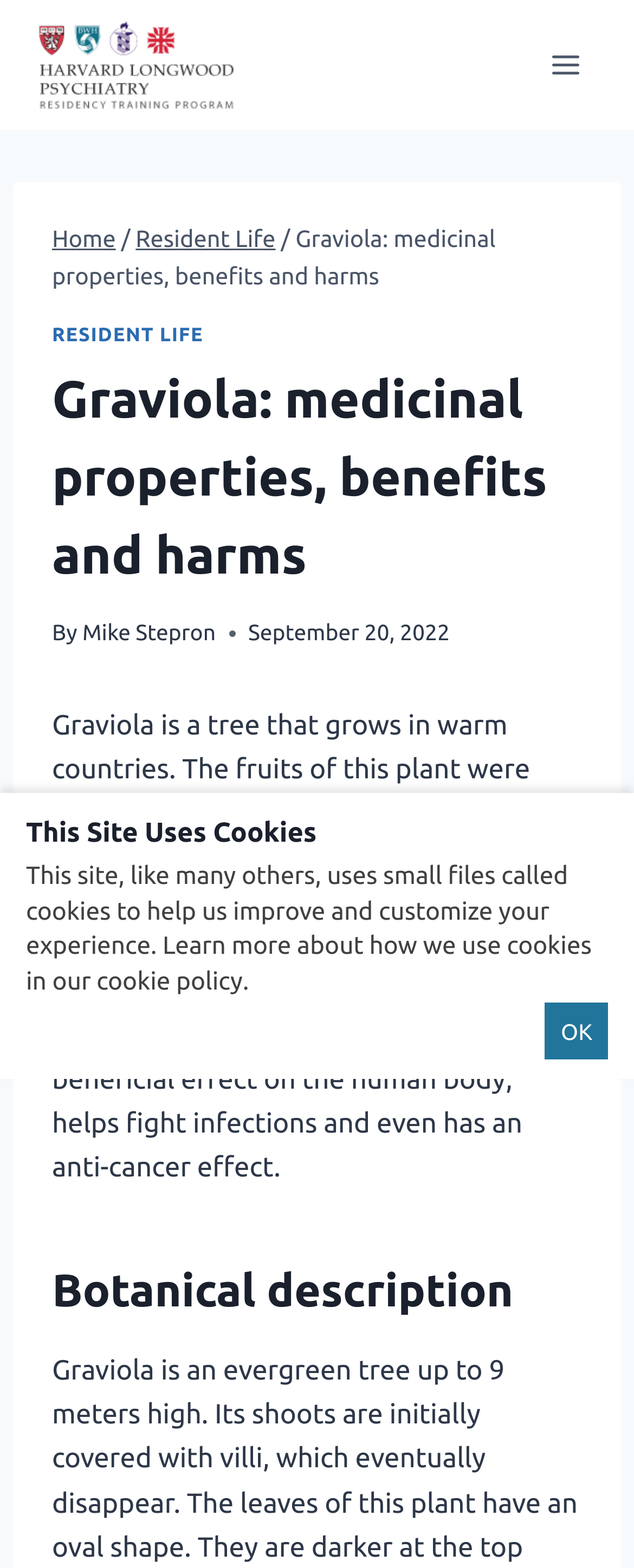Given the following UI element description: "Home", find the bounding box coordinates in the webpage screenshot.

[0.082, 0.144, 0.183, 0.161]